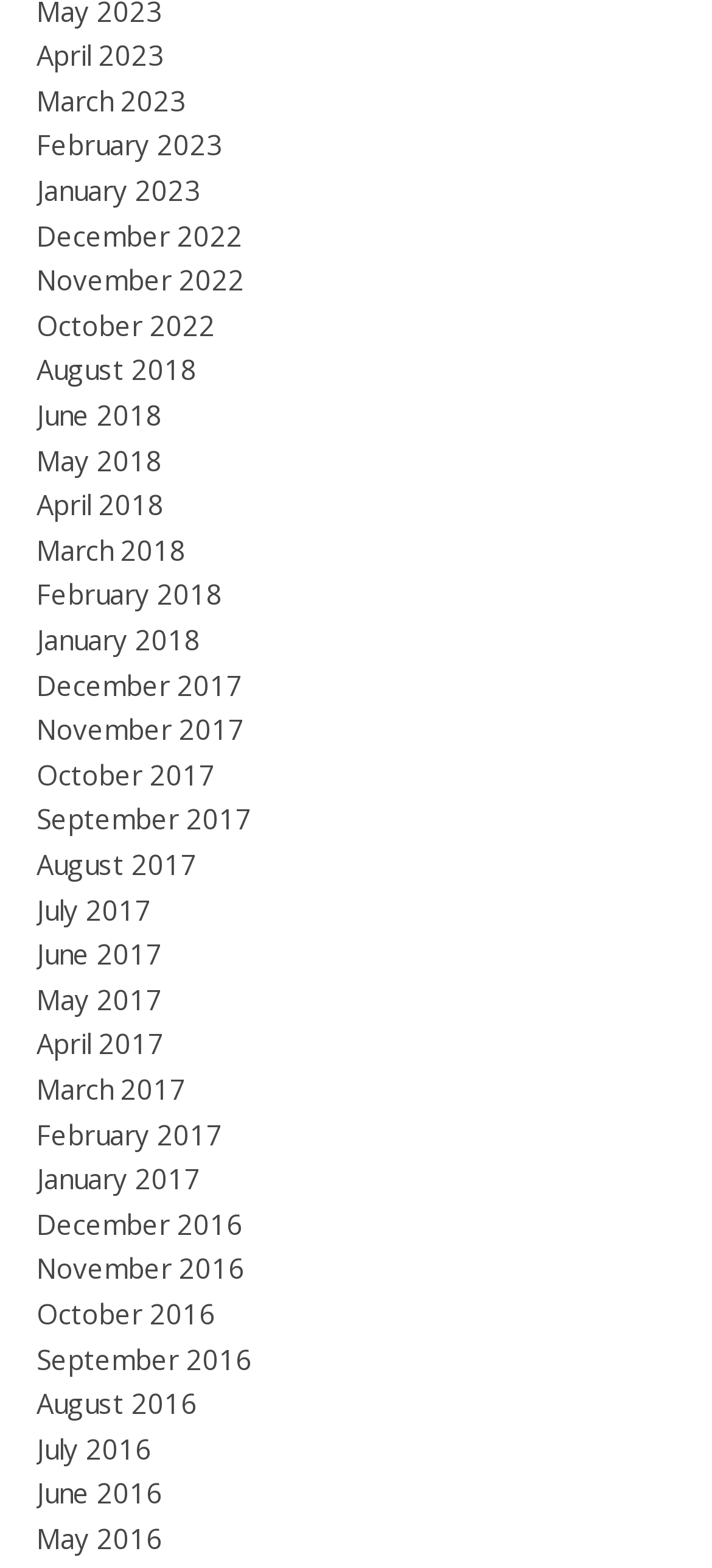Kindly determine the bounding box coordinates of the area that needs to be clicked to fulfill this instruction: "view January 2017".

[0.051, 0.74, 0.282, 0.763]